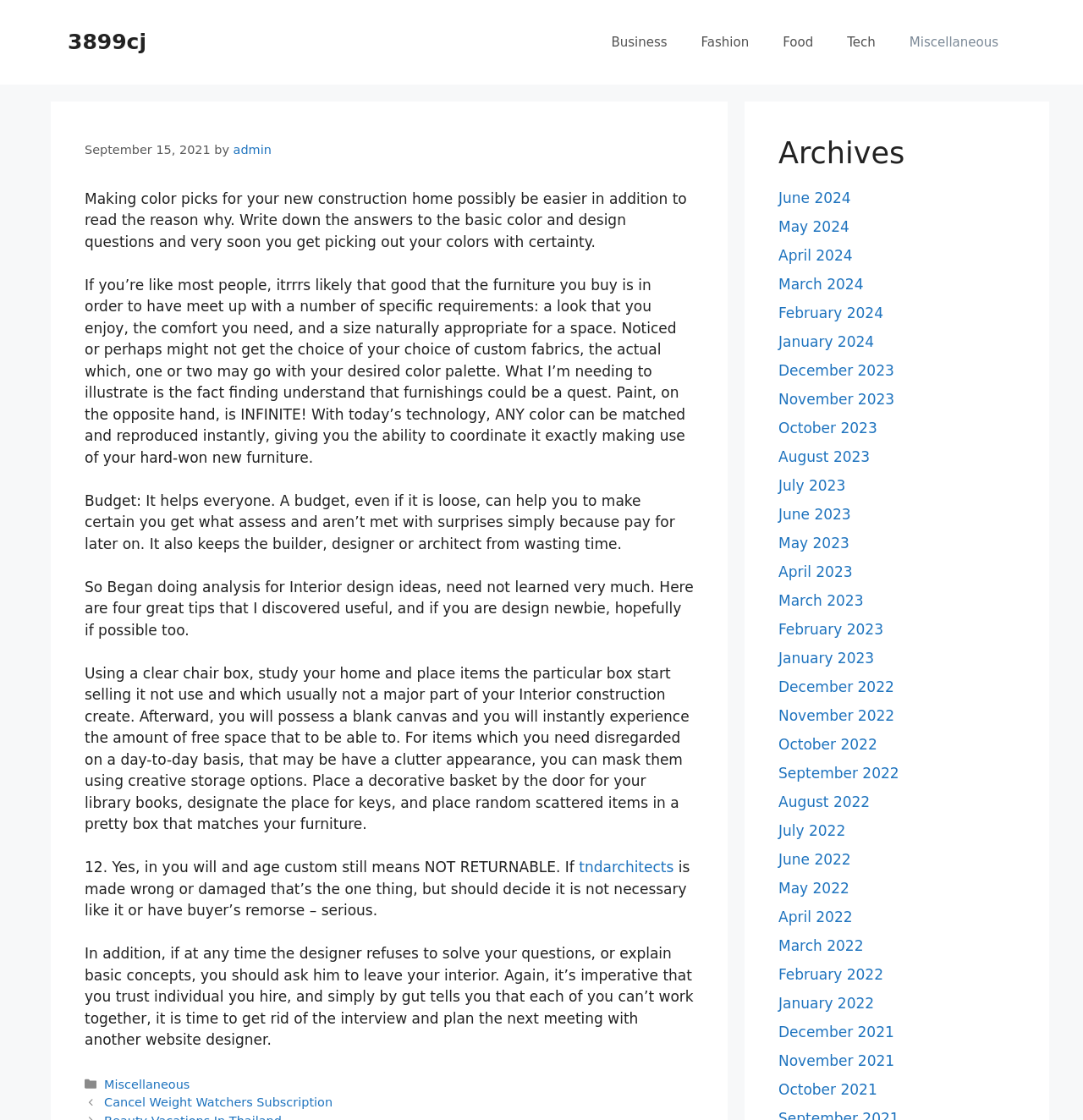Find the bounding box coordinates for the area you need to click to carry out the instruction: "Read the article posted on 'September 15, 2021'". The coordinates should be four float numbers between 0 and 1, indicated as [left, top, right, bottom].

[0.078, 0.128, 0.194, 0.14]